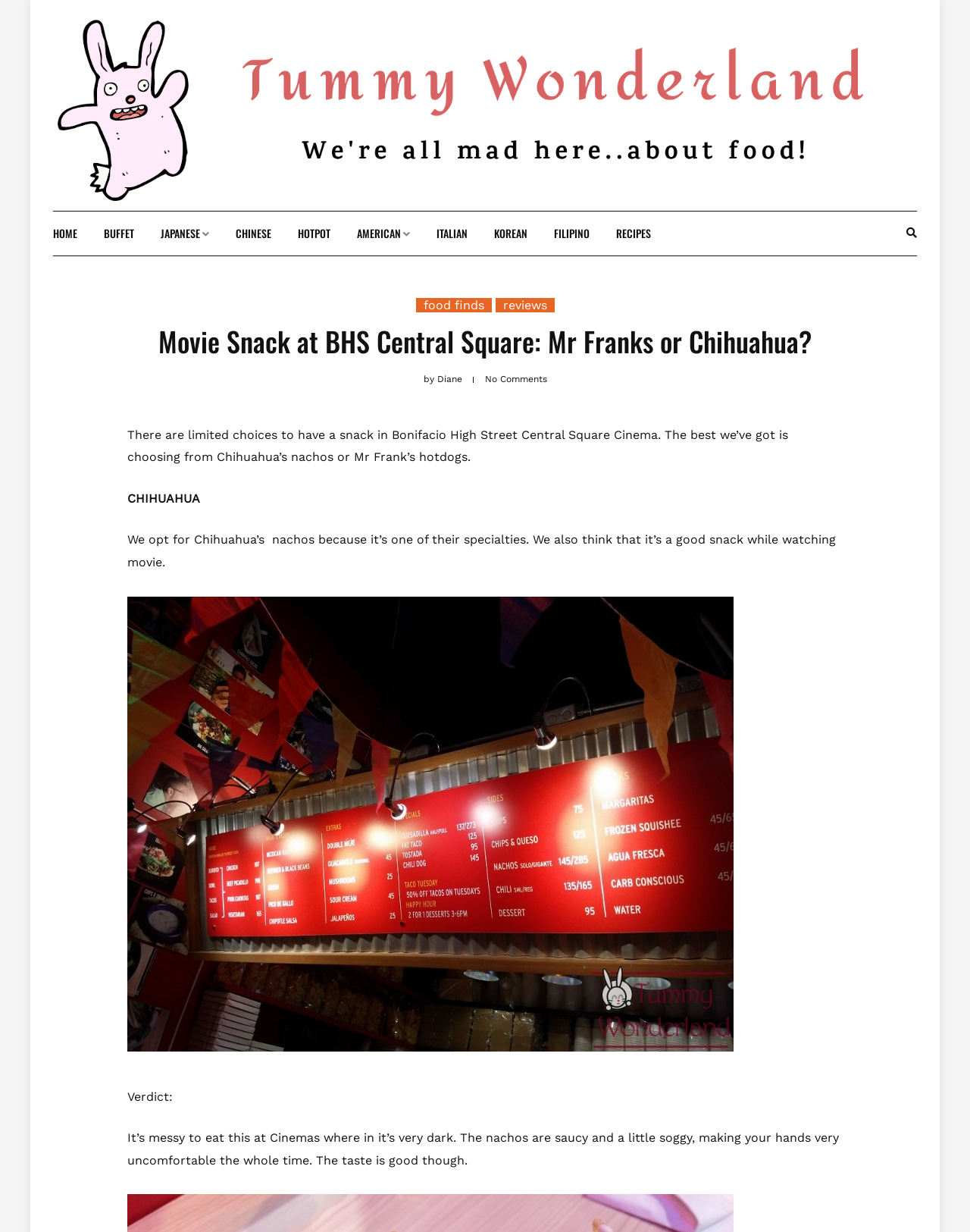Highlight the bounding box coordinates of the element you need to click to perform the following instruction: "Click on the 'HOME' link."

[0.055, 0.172, 0.08, 0.207]